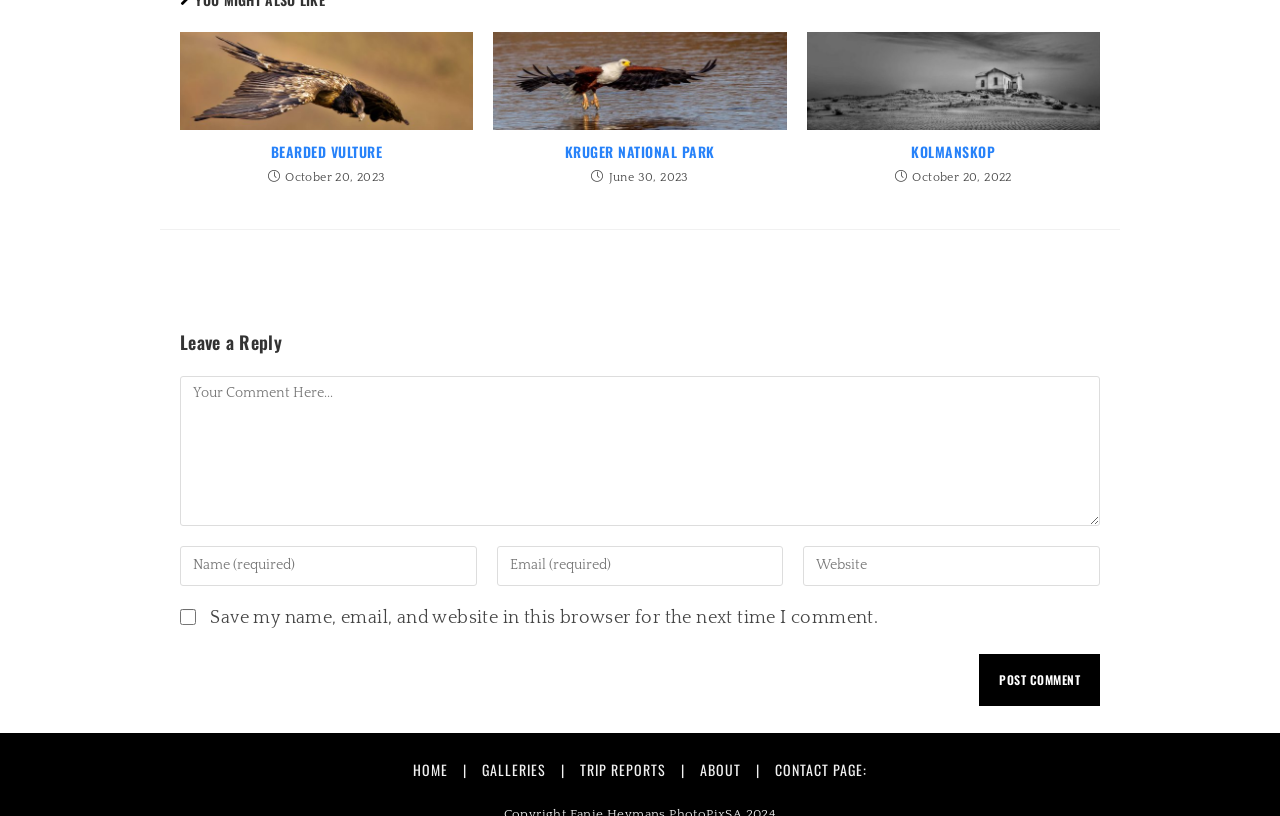What is the date of the second article?
By examining the image, provide a one-word or phrase answer.

June 30, 2023